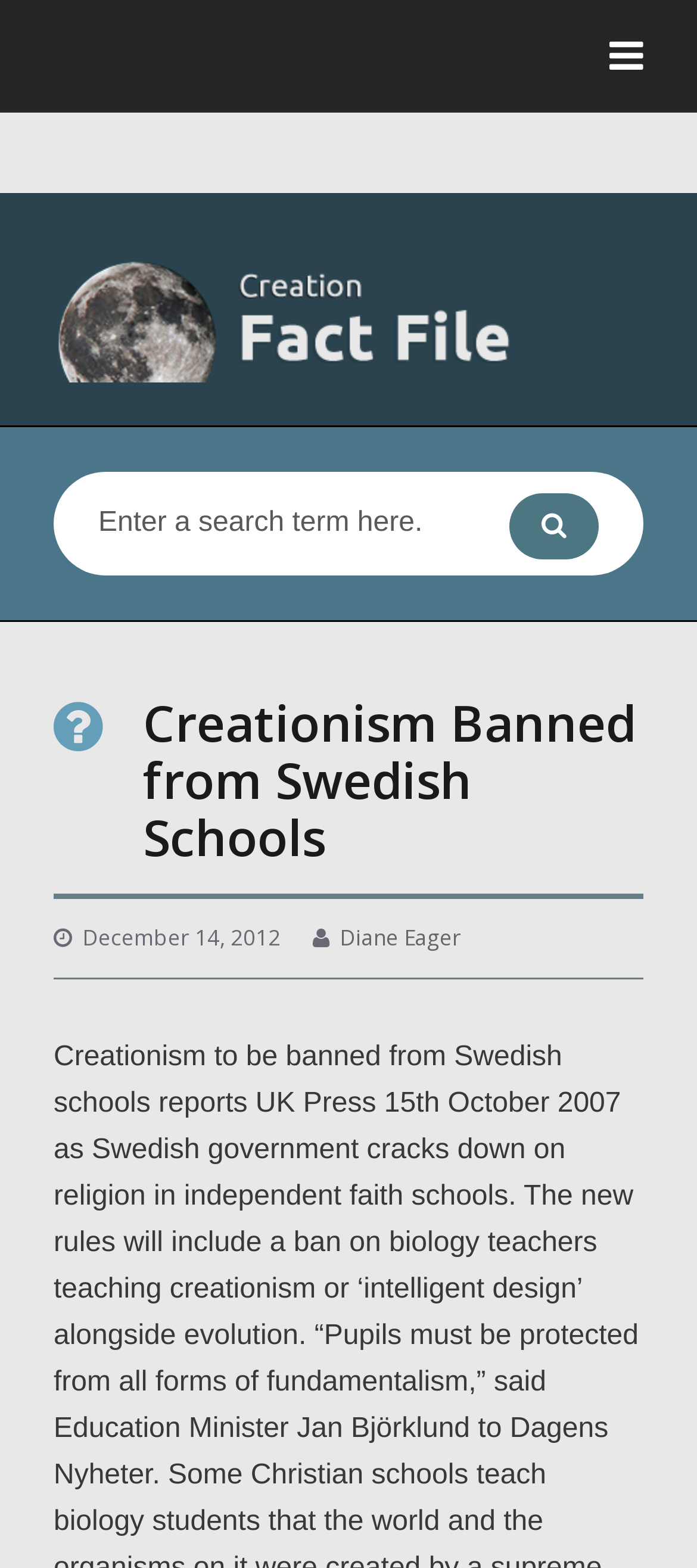Given the element description Search, predict the bounding box coordinates for the UI element in the webpage screenshot. The format should be (top-left x, top-left y, bottom-right x, bottom-right y), and the values should be between 0 and 1.

[0.731, 0.315, 0.859, 0.357]